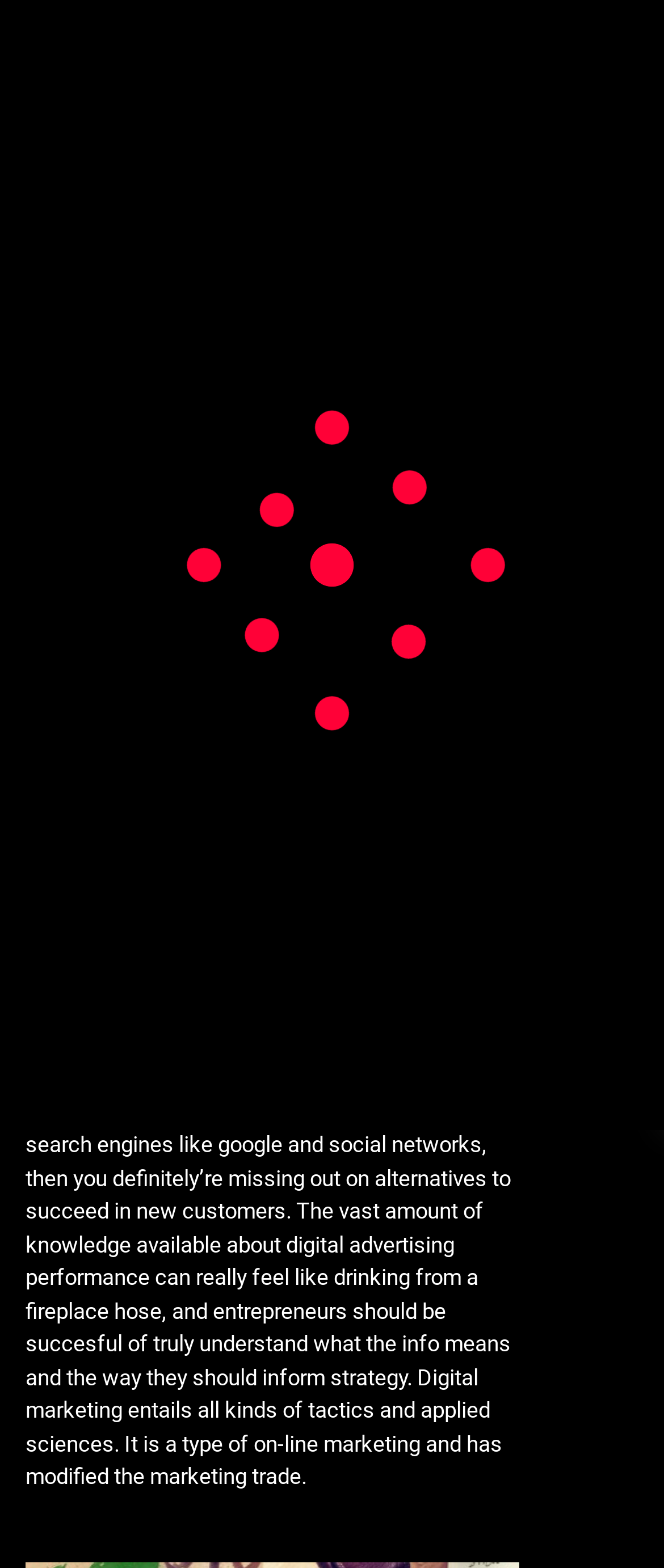Write an extensive caption that covers every aspect of the webpage.

The webpage is about digital marketing, with a focus on its definition and importance. At the top-left corner, there is a link and an image, both labeled "Acute Dynamics". Below this, there are two buttons, positioned side by side, near the top-right corner. 

The main content of the webpage is divided into two sections. The first section is a header area, which spans the entire width of the page. It contains a link to "MARKETING" on the left, and a heading that reads "Digital Marketing Is Outlined Within The Data Know-how Glossary" in the center. 

Below the header area, there are three links, positioned vertically, on the left side of the page. The first link is to "Acutedynamics", the second link is to a date, "September 21, 2023", and the third link is not explicitly labeled. 

The majority of the webpage is taken up by a large block of text, which discusses the importance of digital marketing, the challenges of understanding digital marketing data, and the various tactics and technologies involved in digital marketing. This text block is positioned below the links and spans about two-thirds of the page width.